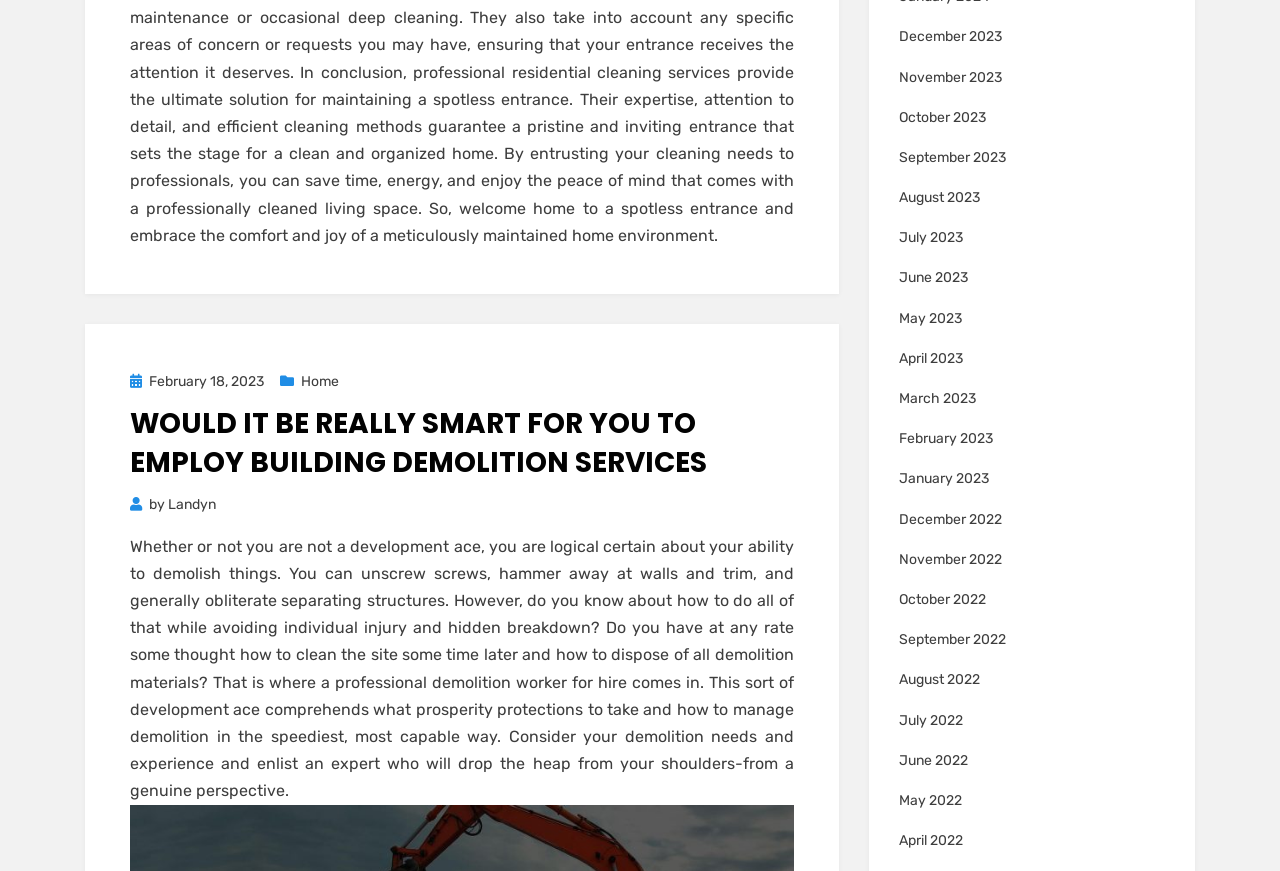Please provide a brief answer to the question using only one word or phrase: 
What is the topic of the current article?

Building demolition services